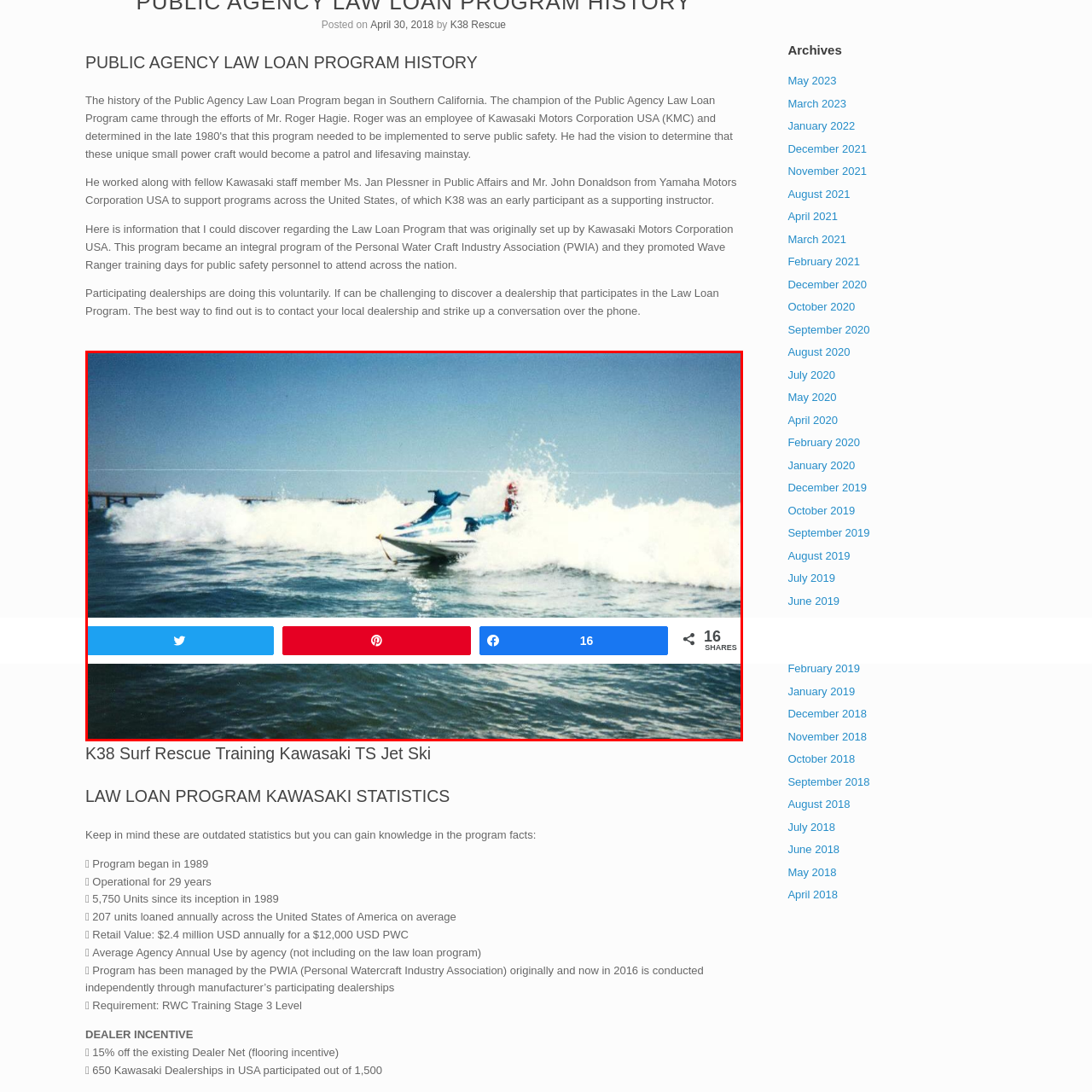Elaborate on the image enclosed by the red box with a detailed description.

The image captures a dynamic scene of a jet ski navigating through swirling ocean waves, showcasing the excitement of water sports. A rider, dressed in a red outfit, expertly controls the vessel, as it splashes through the surf, creating a misty spray glistening in the sunlight. In the background, a pier stretches across the horizon against a clear blue sky, contributing to the serene yet exhilarating atmosphere. This moment epitomizes the thrill of water activities, often associated with training programs like the Law Loan Program initiated by Kawasaki Motors Corporation, which promotes water safety and skills development. Below the image, social media sharing options highlight engagement, with a note indicating that the image has been shared 16 times, reflecting its appeal among viewers.